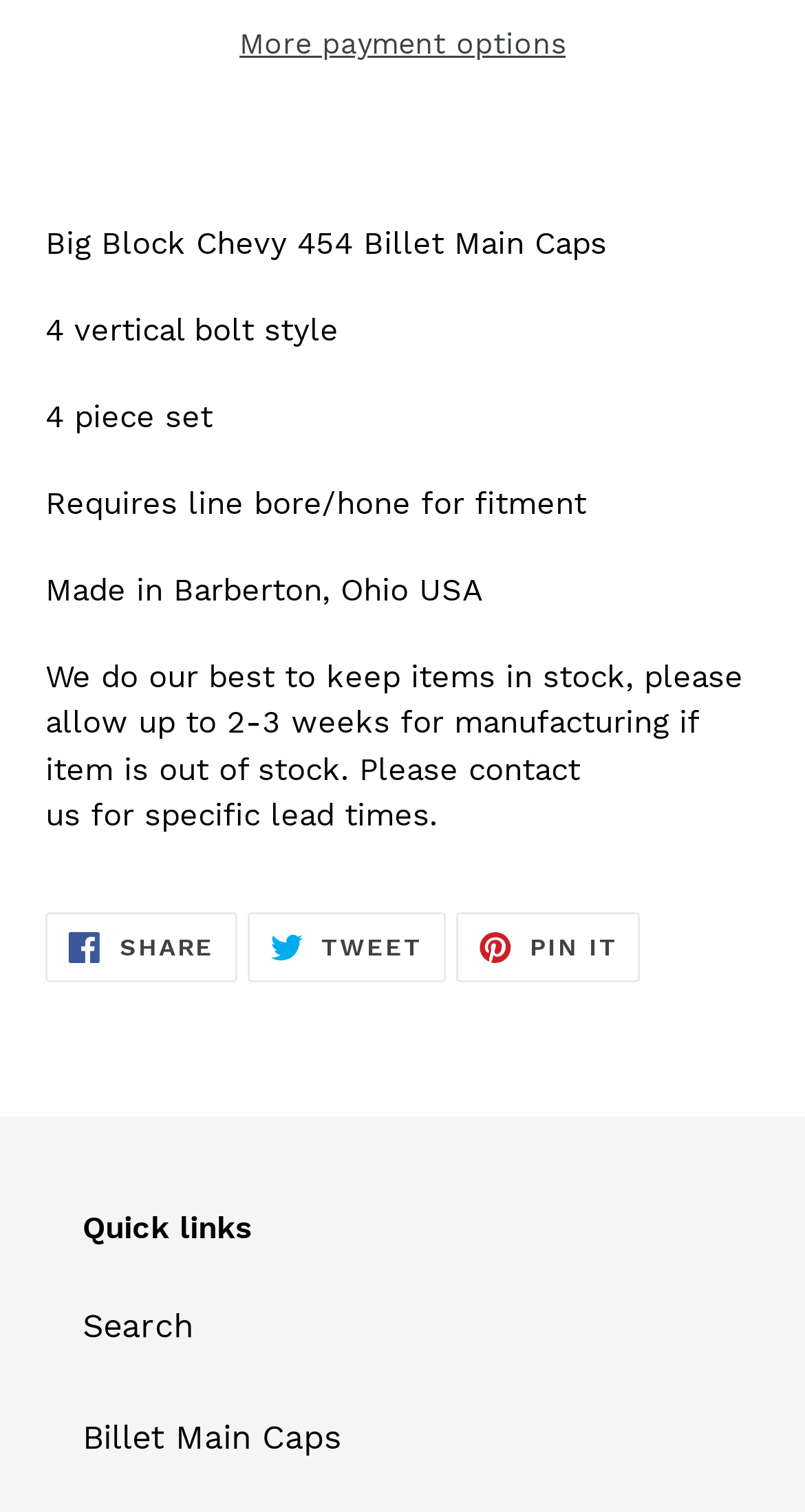Using the description "Share Share on Facebook", locate and provide the bounding box of the UI element.

[0.056, 0.603, 0.294, 0.65]